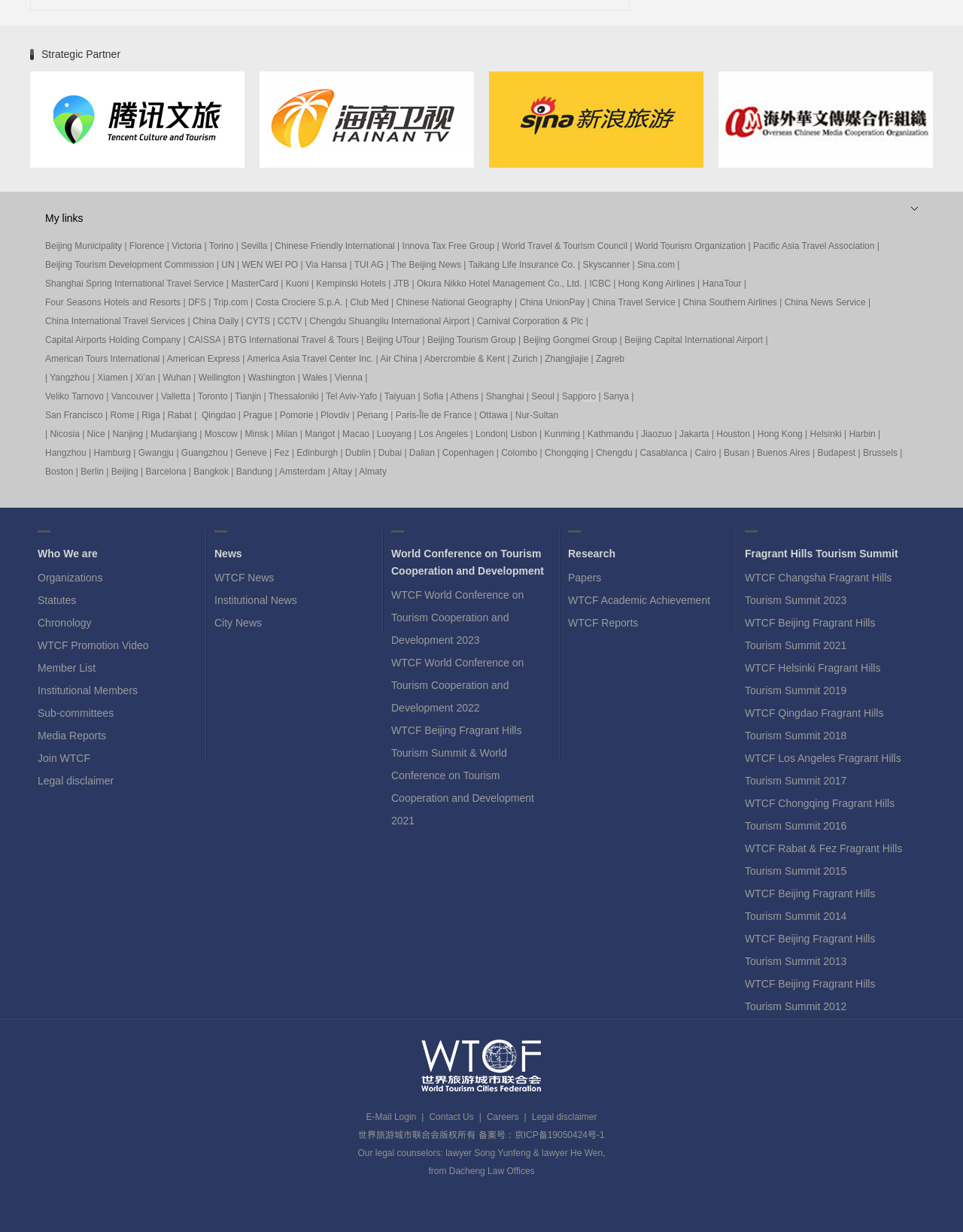Provide a short answer to the following question with just one word or phrase: What is the text of the static text element that is below the link 'Beijing UTour'?

Beijing Tourism Group